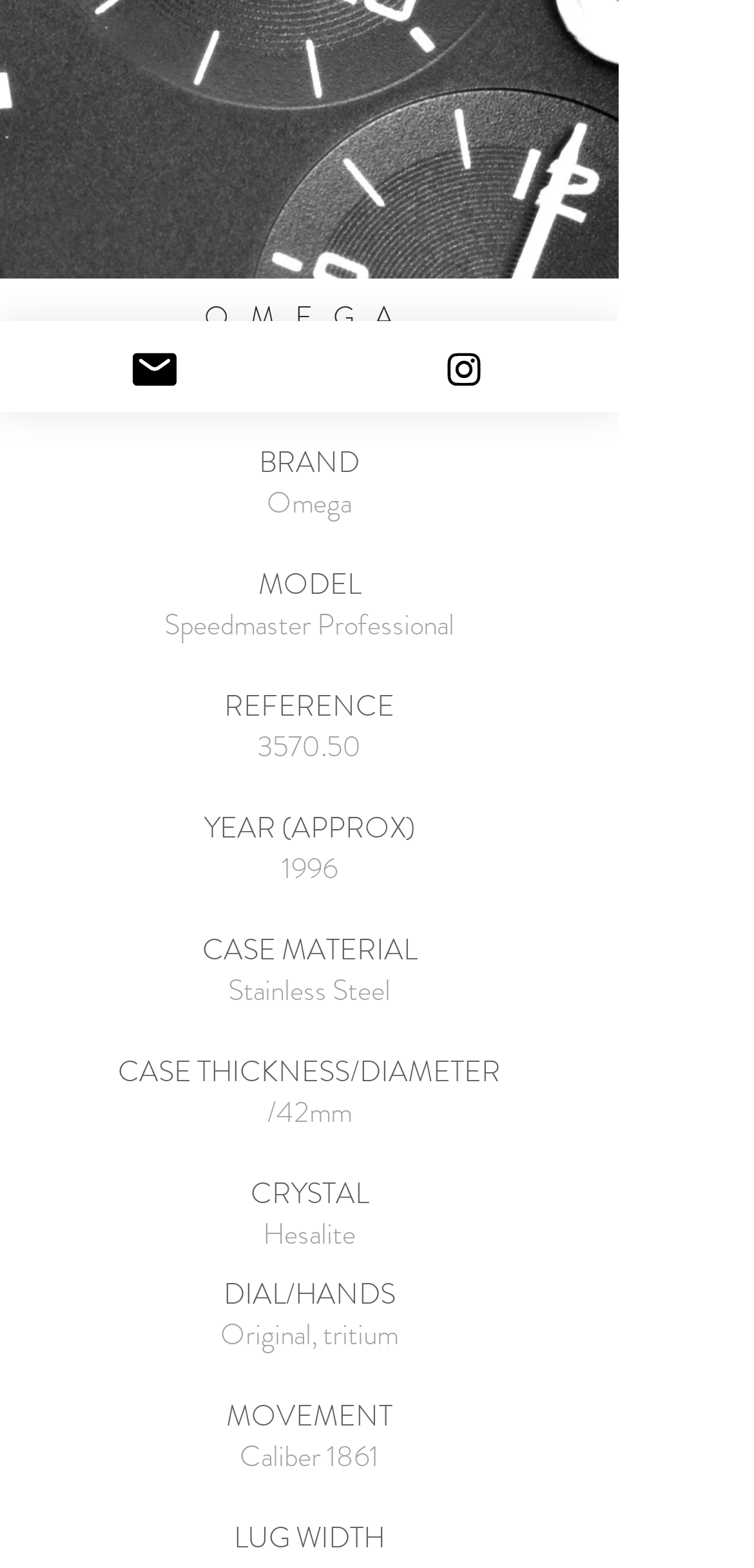Provide the bounding box coordinates for the UI element described in this sentence: "OMEGA SPEEDMASTER PROFESSIONAL". The coordinates should be four float values between 0 and 1, i.e., [left, top, right, bottom].

[0.105, 0.189, 0.715, 0.27]